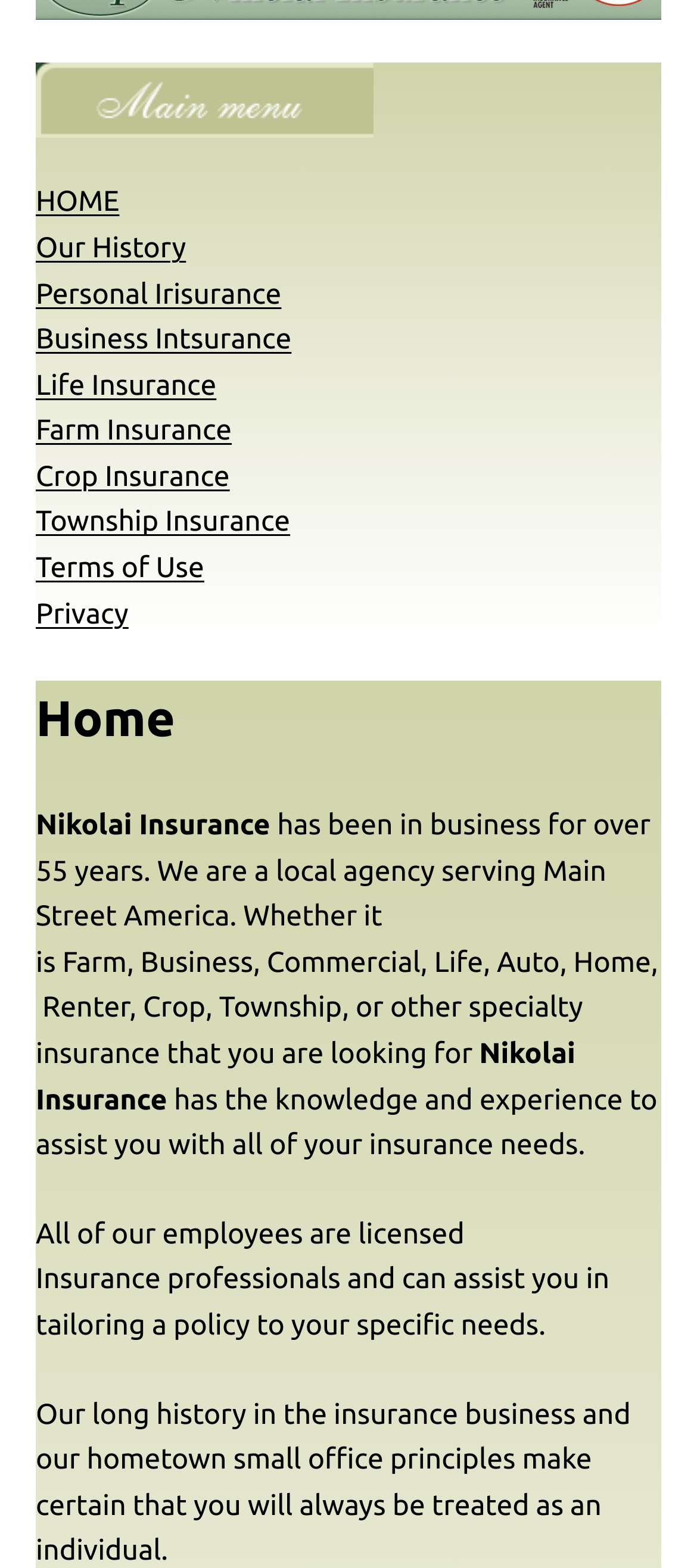Identify the bounding box of the HTML element described as: "Terms of Use".

[0.051, 0.352, 0.293, 0.373]